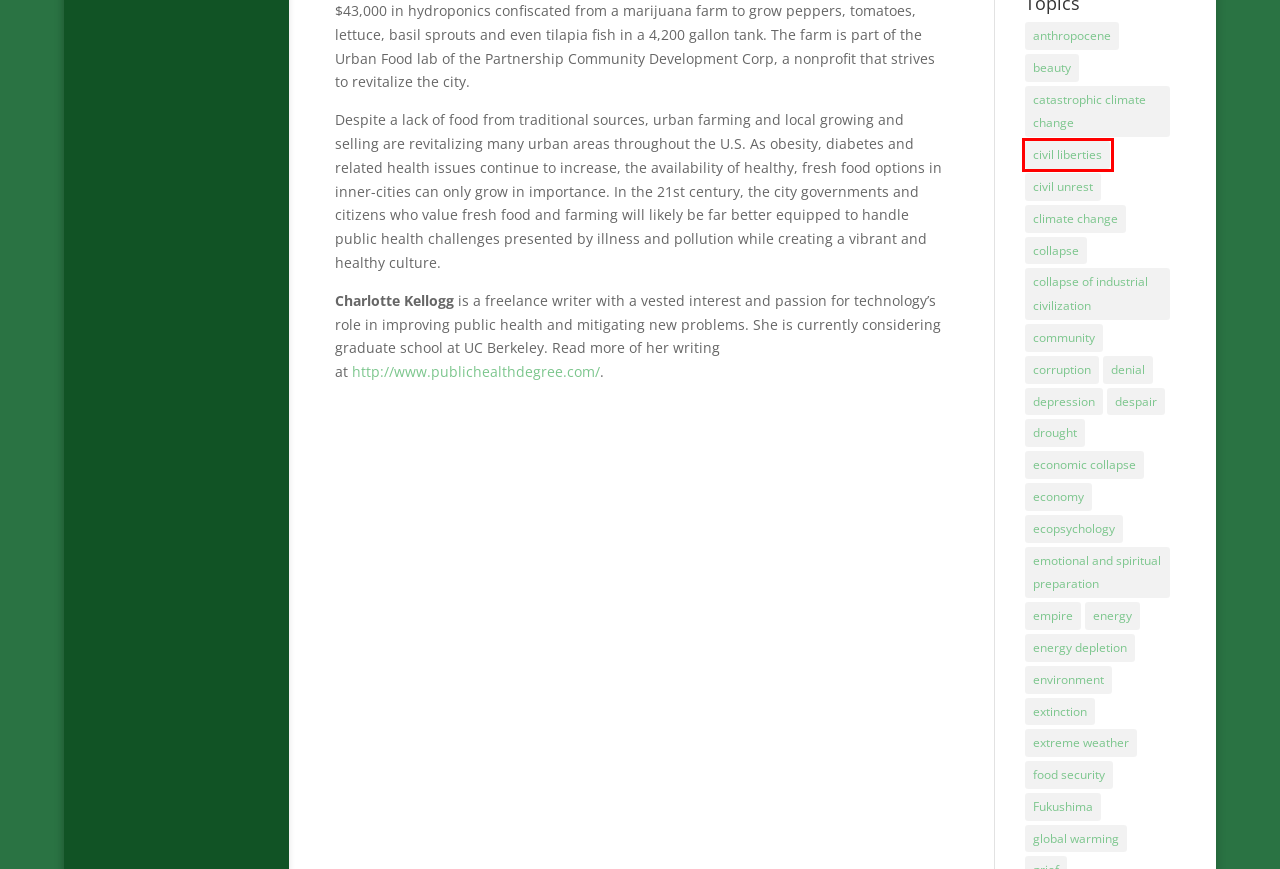Take a look at the provided webpage screenshot featuring a red bounding box around an element. Select the most appropriate webpage description for the page that loads after clicking on the element inside the red bounding box. Here are the candidates:
A. anthropocene | Carolyn Baker
B. civil liberties | Carolyn Baker
C. global warming | Carolyn Baker
D. Fukushima | Carolyn Baker
E. collapse of industrial civilization | Carolyn Baker
F. beauty | Carolyn Baker
G. economic collapse | Carolyn Baker
H. depression | Carolyn Baker

B